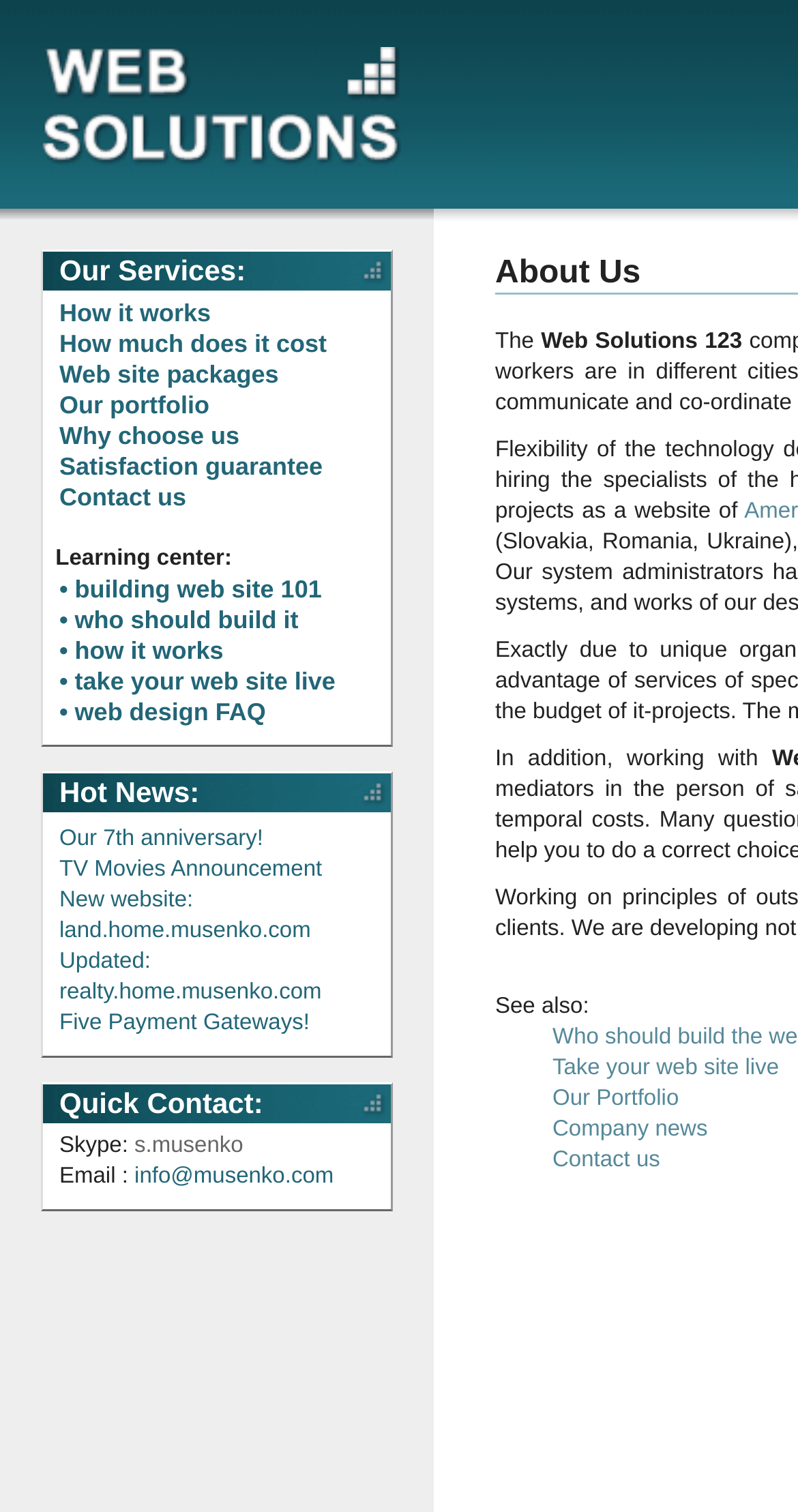Find the bounding box of the UI element described as follows: "1769-l33er usb driver download".

None